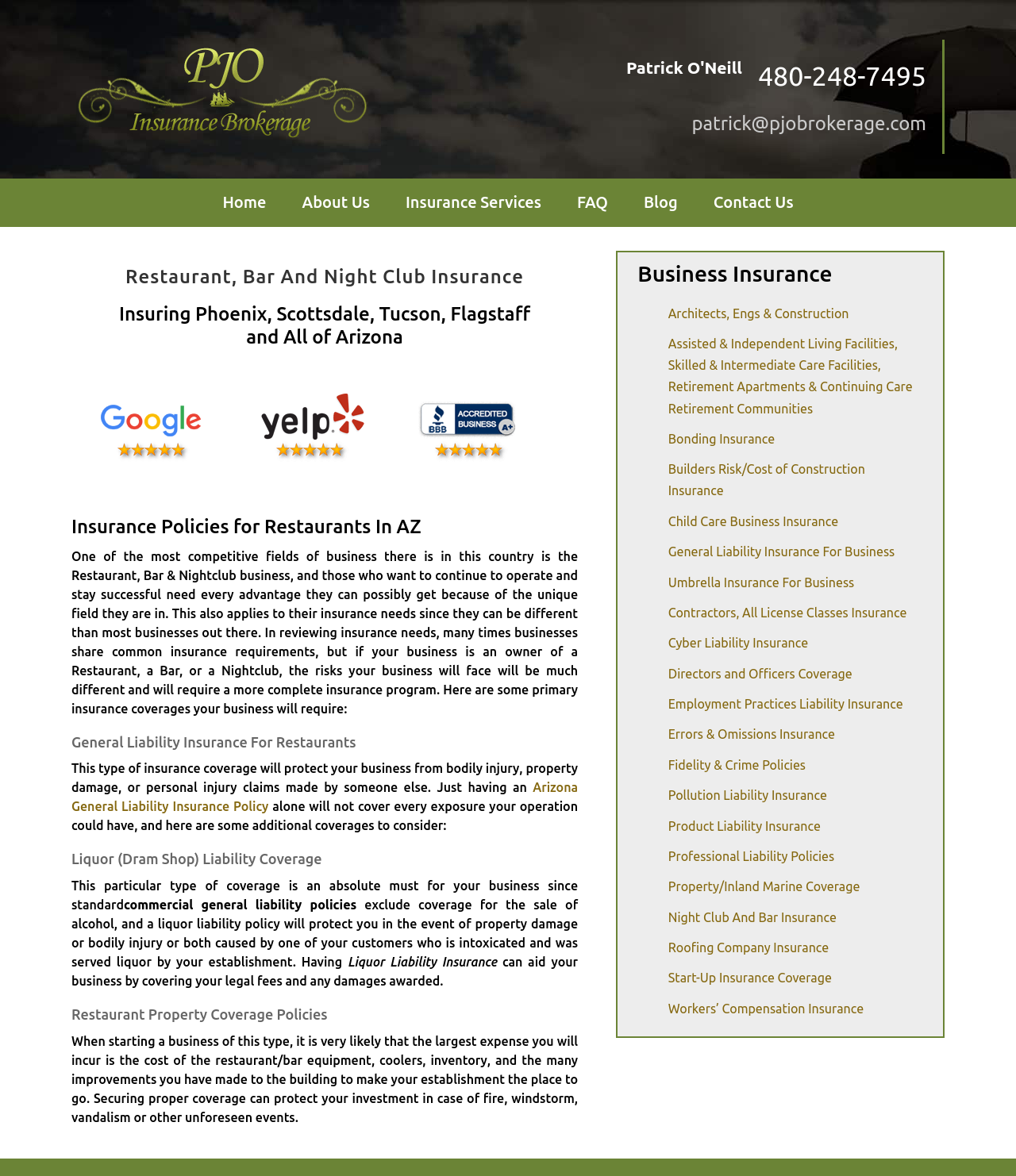Using the element description: "Go to Top", determine the bounding box coordinates. The coordinates should be in the format [left, top, right, bottom], with values between 0 and 1.

[0.904, 0.84, 0.941, 0.864]